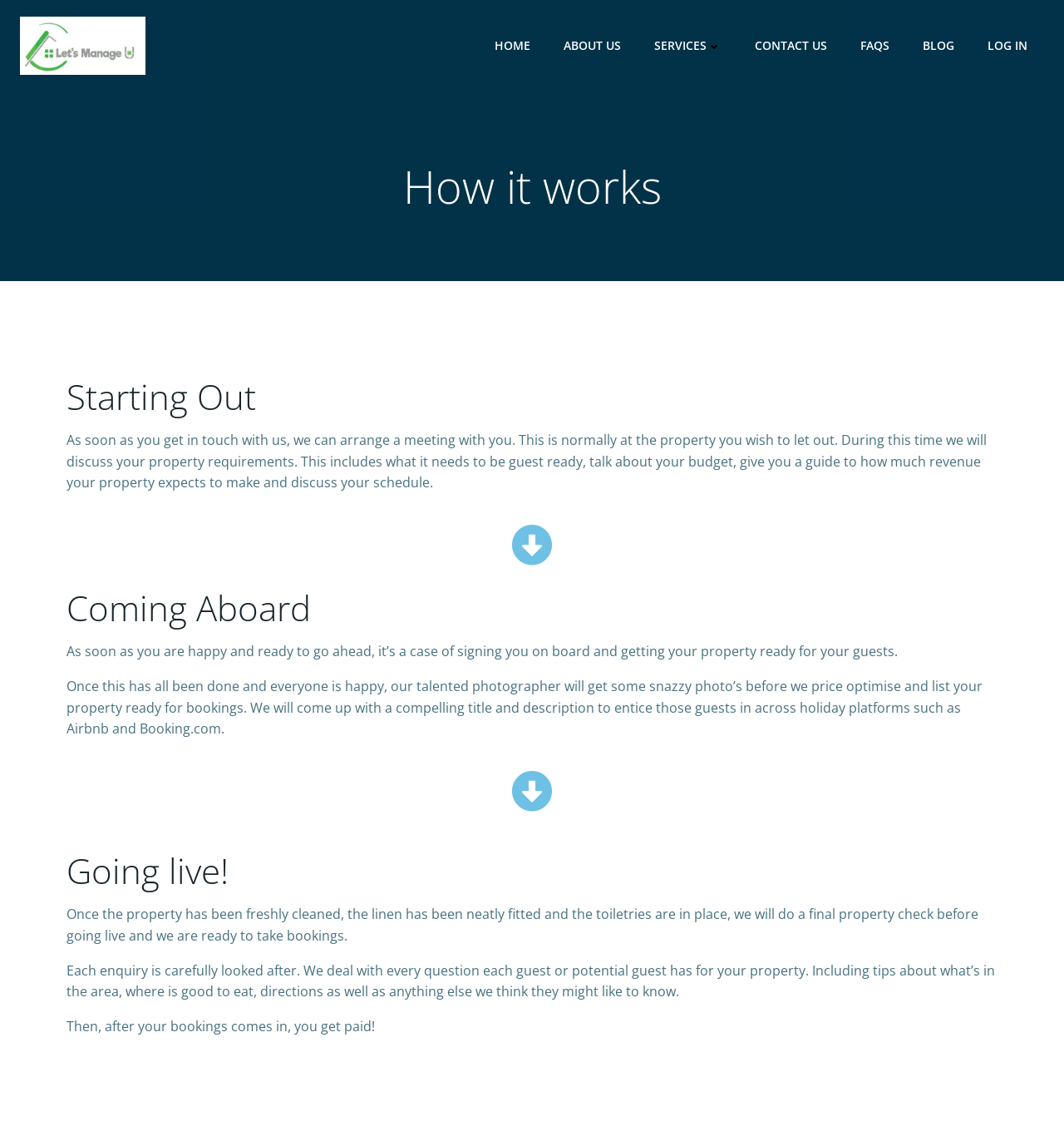Can you give a detailed response to the following question using the information from the image? What is done after the property is ready?

After the property is ready, a photographer takes photos, and the property is listed on holiday platforms such as Airbnb and Booking.com with a compelling title and description. This is indicated by the StaticText element that describes the process of getting the property ready for bookings.